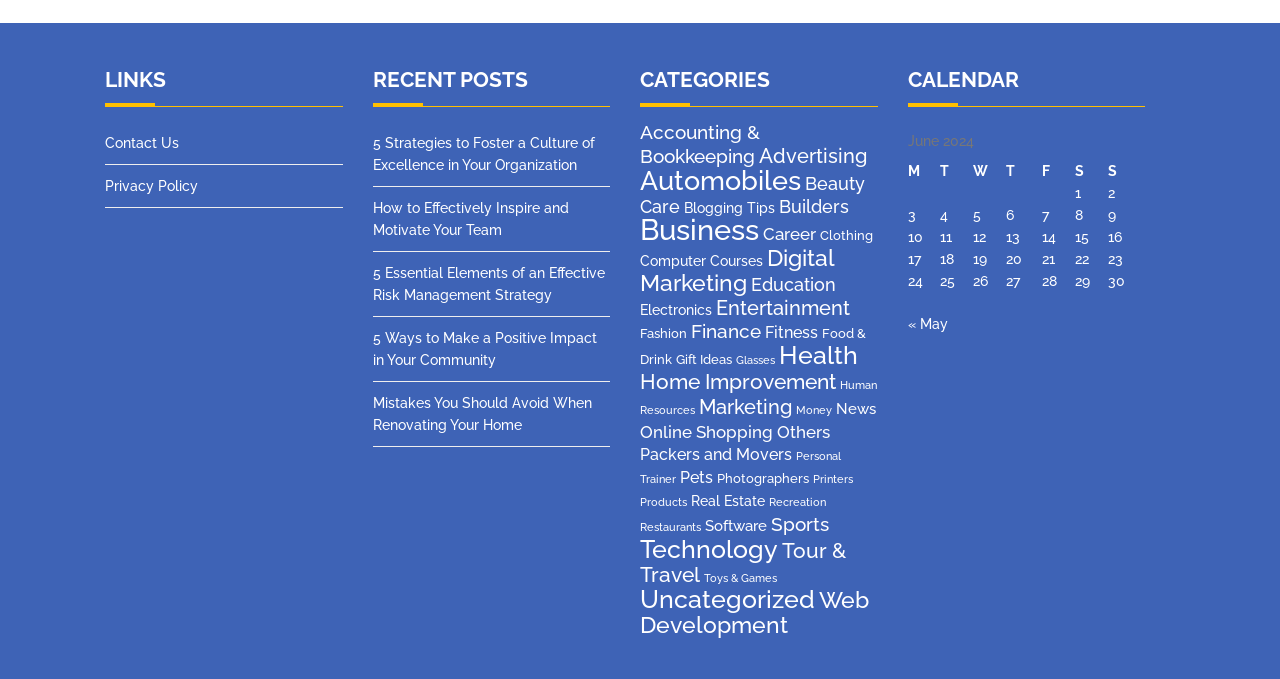What is the date of the first post in the calendar?
Please provide a single word or phrase answer based on the image.

June 2, 2024